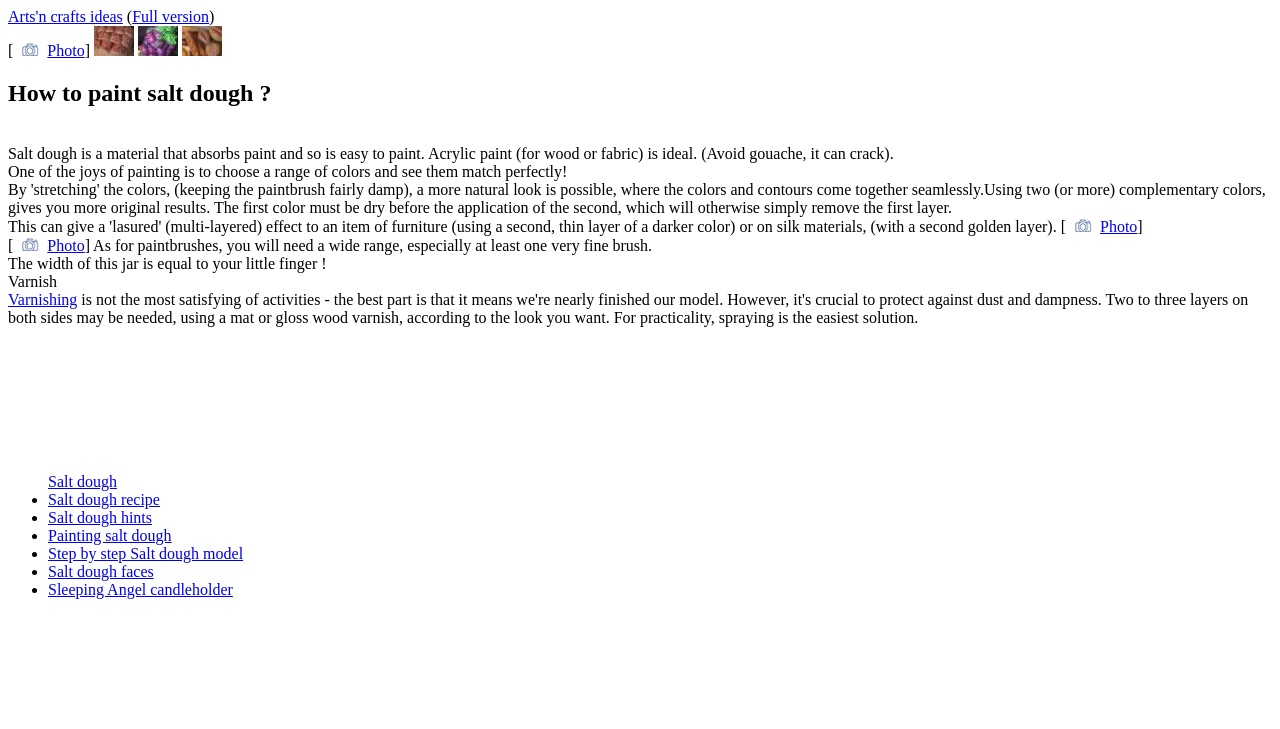Locate the bounding box of the UI element described in the following text: "Photo".

[0.037, 0.325, 0.066, 0.348]